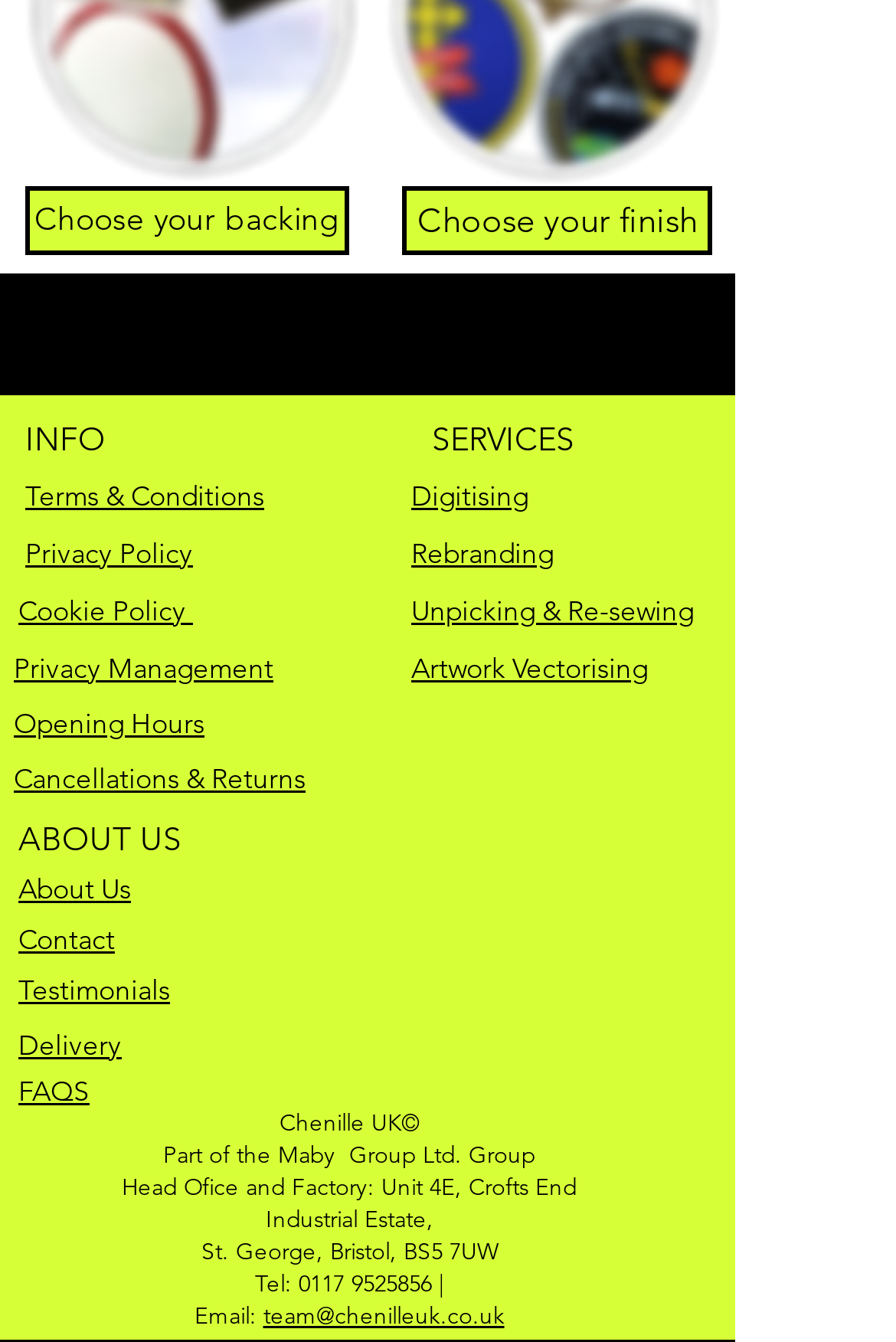Determine the coordinates of the bounding box that should be clicked to complete the instruction: "Call us". The coordinates should be represented by four float numbers between 0 and 1: [left, top, right, bottom].

[0.333, 0.945, 0.482, 0.967]